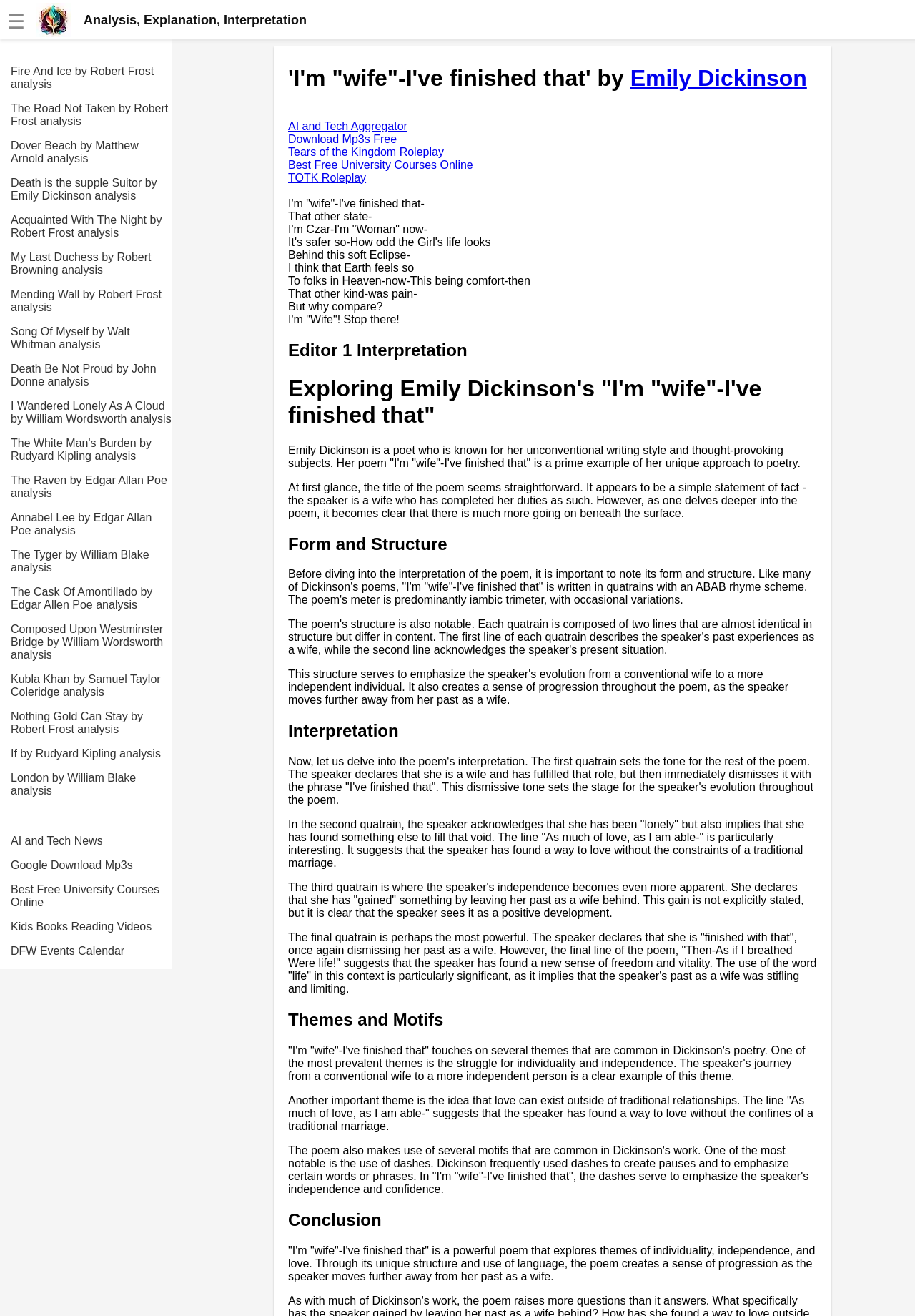What is the rhyme scheme of the poem?
Refer to the image and give a detailed answer to the question.

The rhyme scheme of the poem is ABAB, which is mentioned in the section 'Form and Structure' of the webpage, where it is explained that the poem is written in quatrains with an ABAB rhyme scheme.